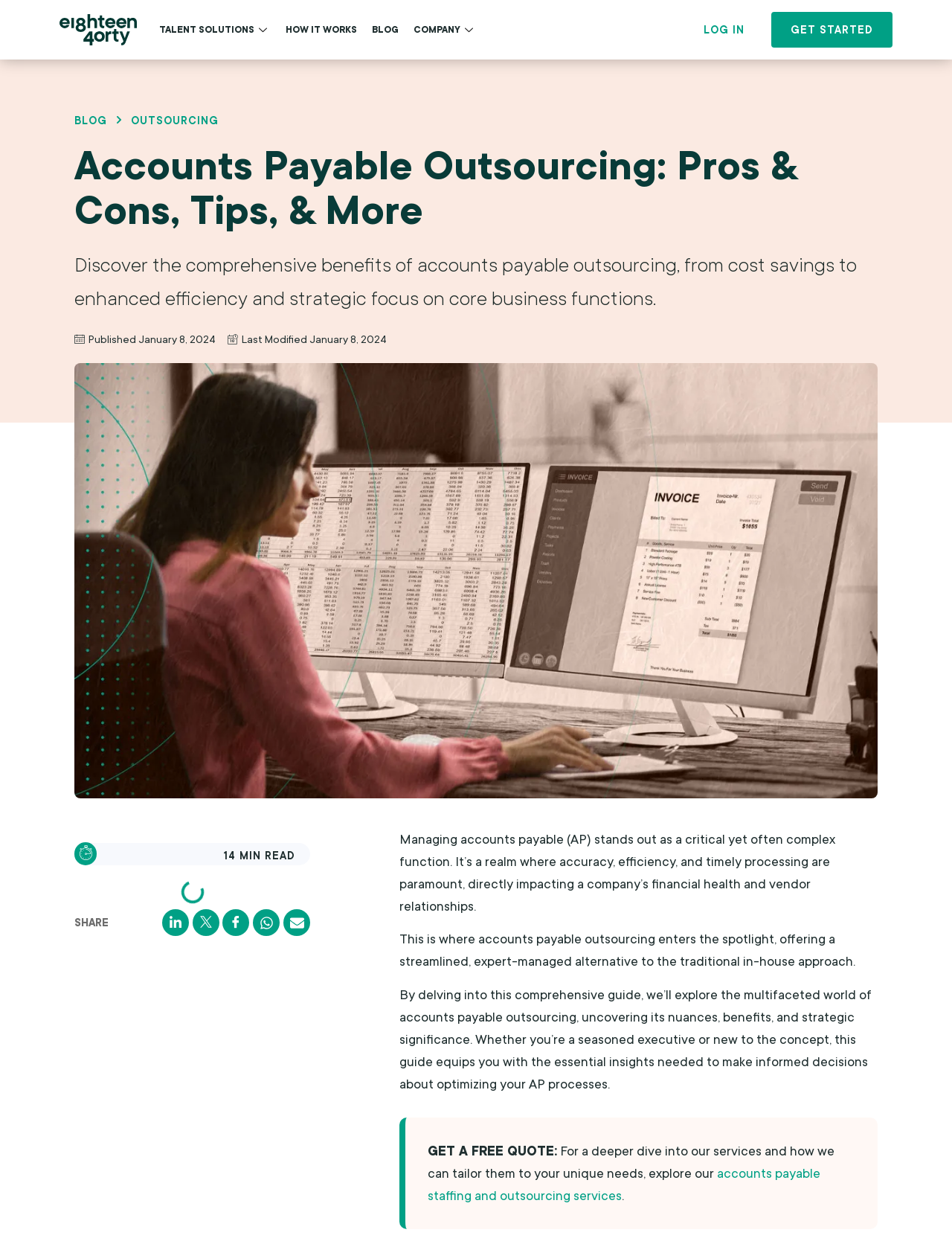What is the main topic of the article?
Provide a detailed and extensive answer to the question.

The main topic of the article can be inferred from the title and the content of the webpage. The title mentions 'Accounts Payable Outsourcing' and the article discusses the benefits and nuances of outsourcing accounts payable processes.